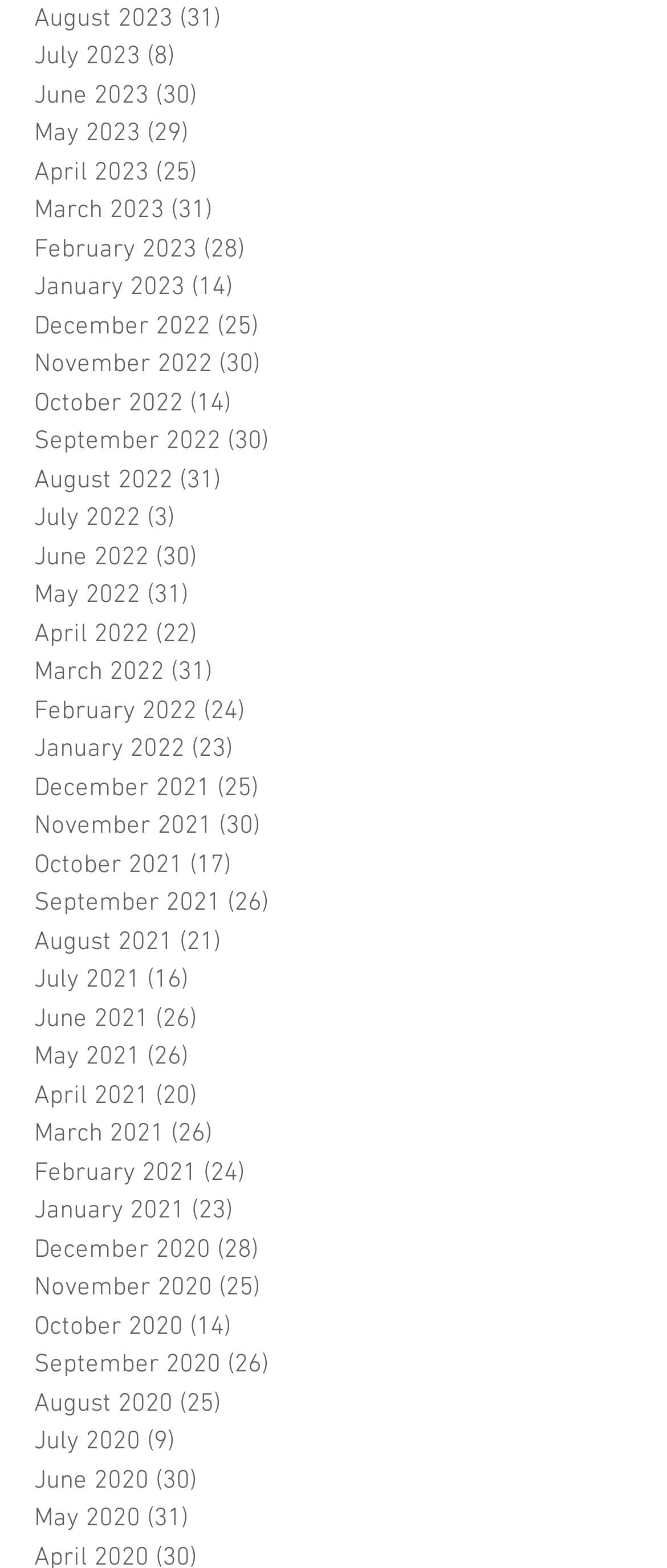Please specify the bounding box coordinates of the clickable section necessary to execute the following command: "View January 2021 posts".

[0.051, 0.761, 0.769, 0.785]